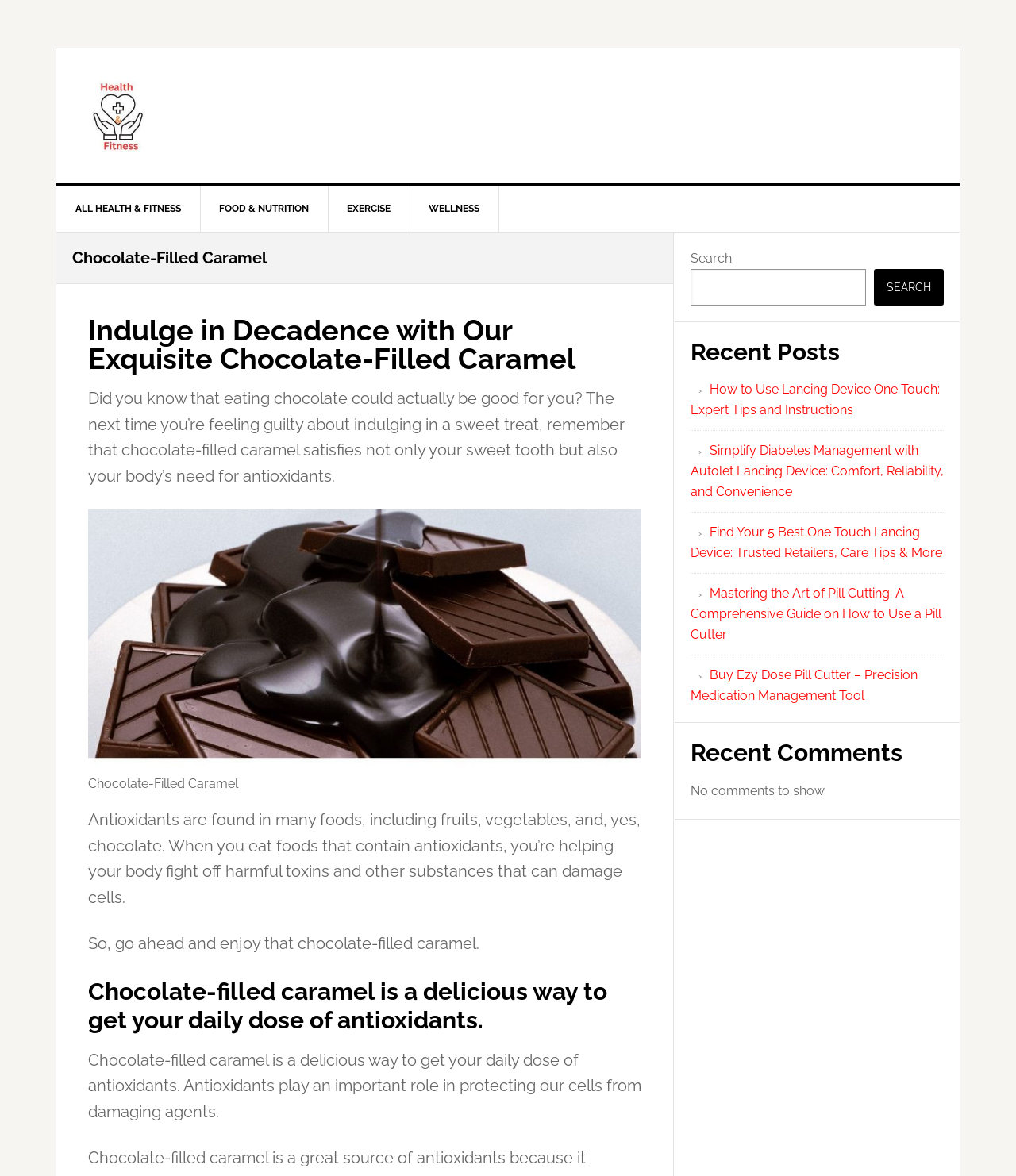Locate the bounding box coordinates of the clickable part needed for the task: "Click on HEALTH & FITNESS".

[0.087, 0.068, 0.913, 0.129]